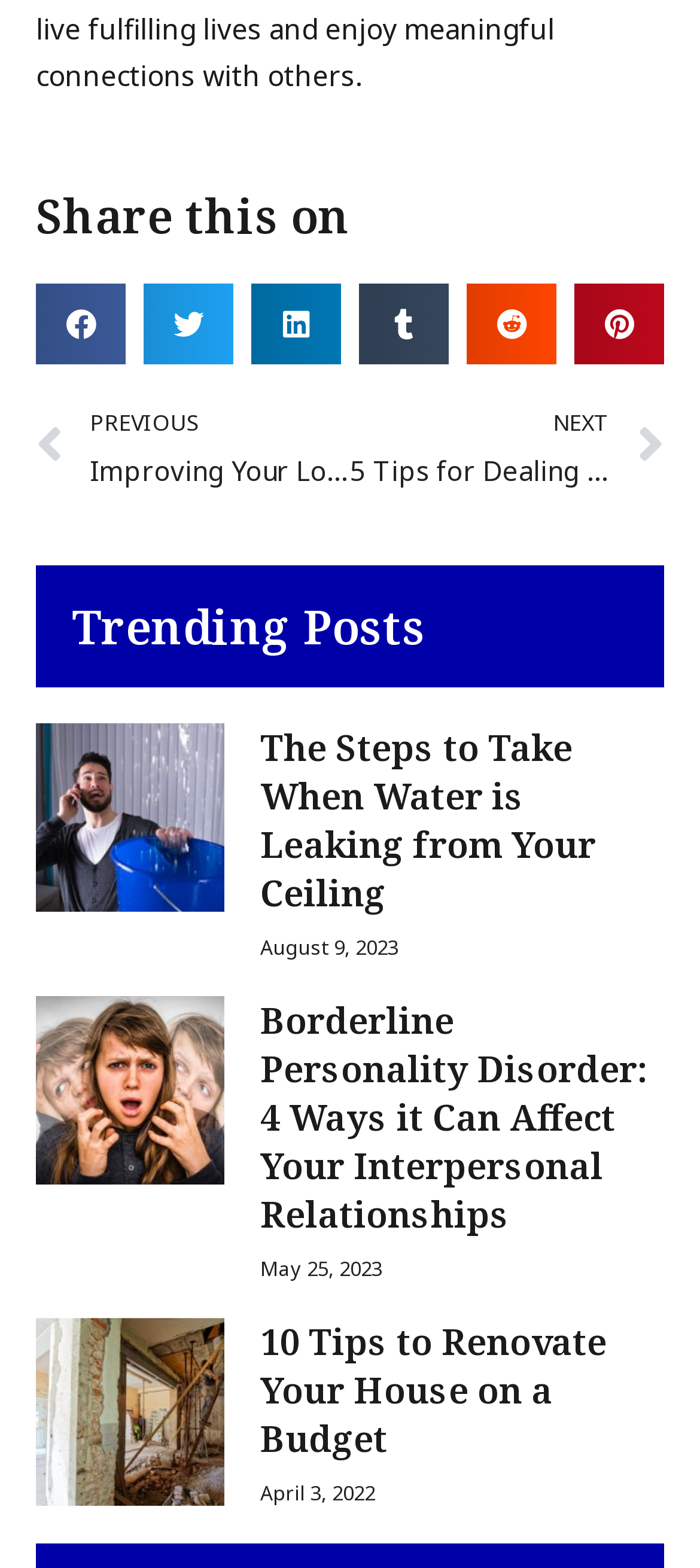Please find the bounding box for the following UI element description. Provide the coordinates in (top-left x, top-left y, bottom-right x, bottom-right y) format, with values between 0 and 1: aria-label="Share on reddit"

[0.667, 0.18, 0.795, 0.232]